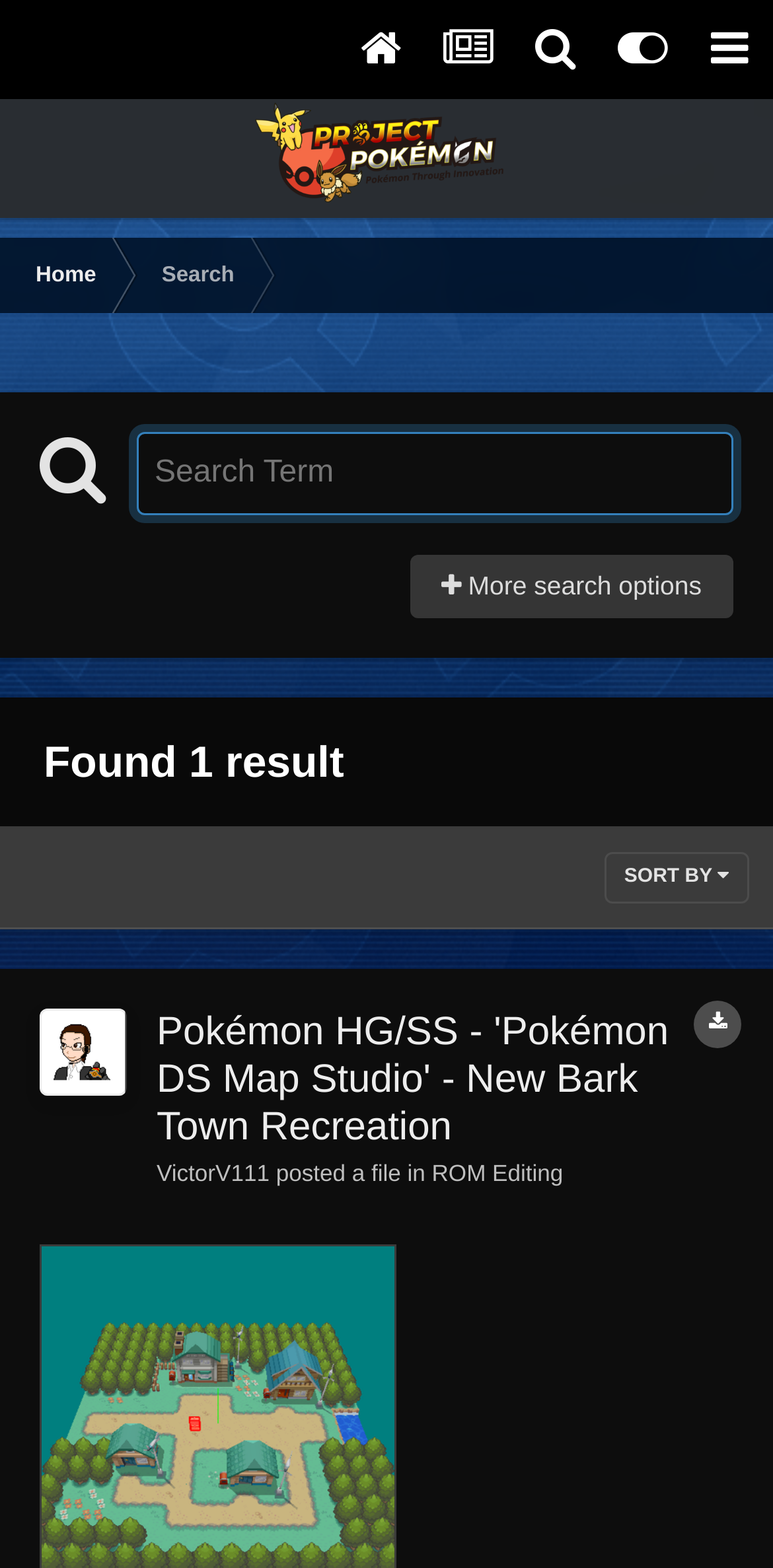Please give a concise answer to this question using a single word or phrase: 
What is the current page of the search results?

1